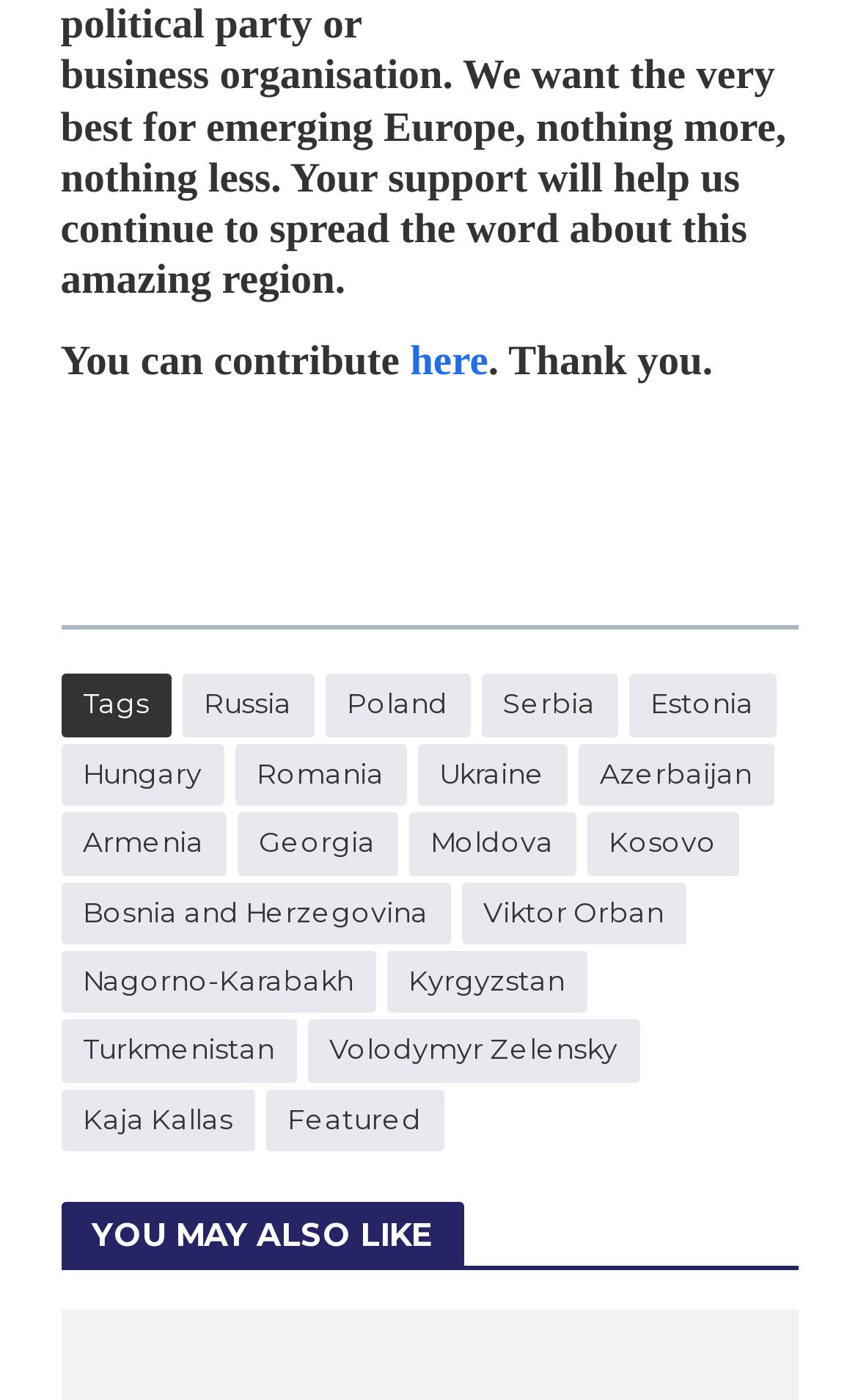Identify the bounding box coordinates for the UI element described as follows: Armenia. Use the format (top-left x, top-left y, bottom-right x, bottom-right y) and ensure all values are floating point numbers between 0 and 1.

[0.071, 0.58, 0.263, 0.625]